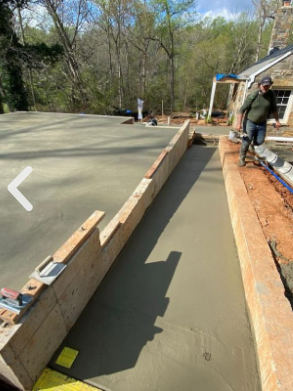From the details in the image, provide a thorough response to the question: What is the purpose of the concrete framework?

The distinct forms of the concrete framework are prominently displayed on either side, indicating the structured boundaries of the area being worked on, which suggests that the framework is providing a defined space for the construction project.